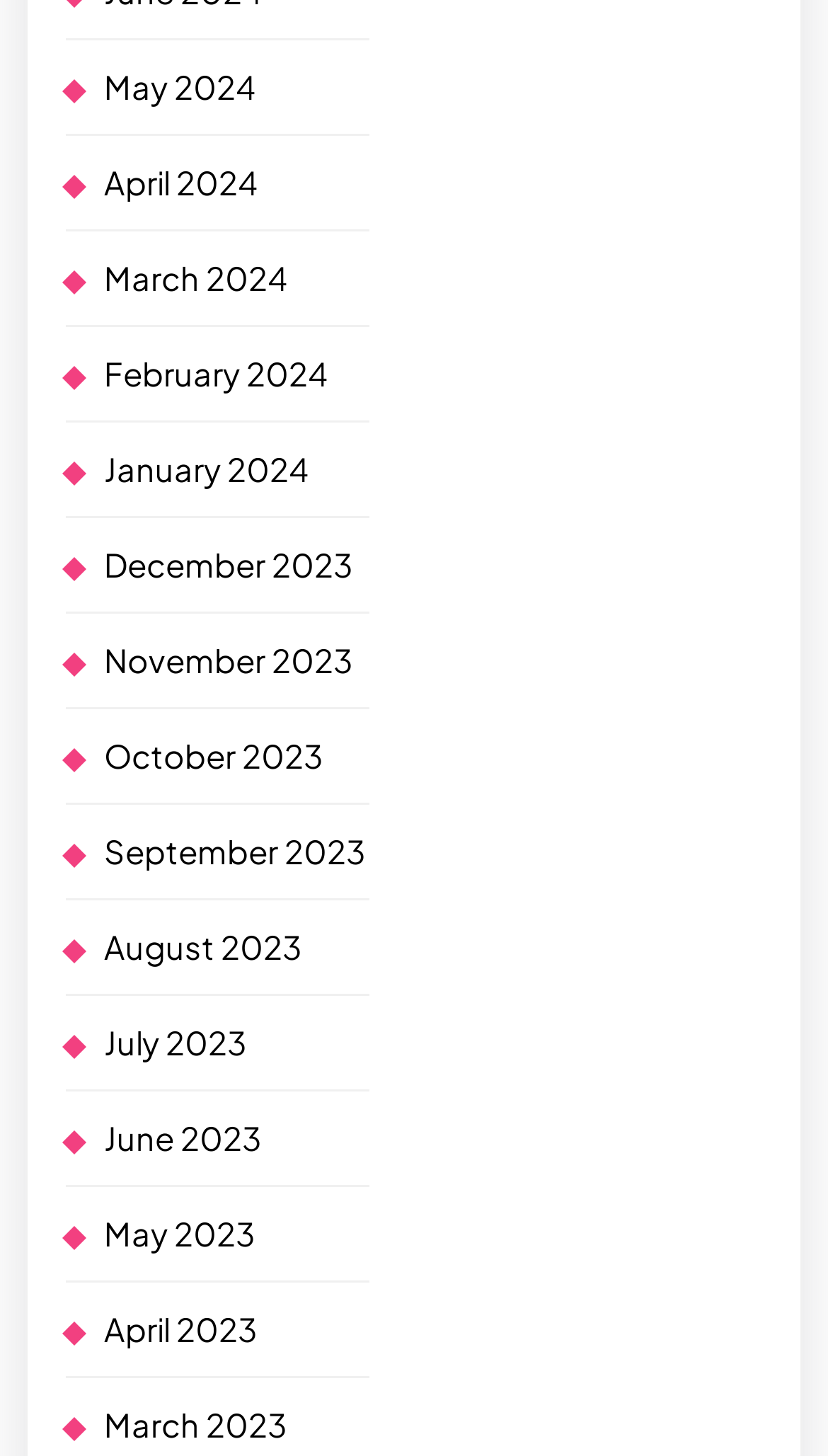Use the information in the screenshot to answer the question comprehensively: How many months are listed?

I counted the number of links on the webpage, each representing a month, starting from May 2024 to March 2023. There are 15 links in total.